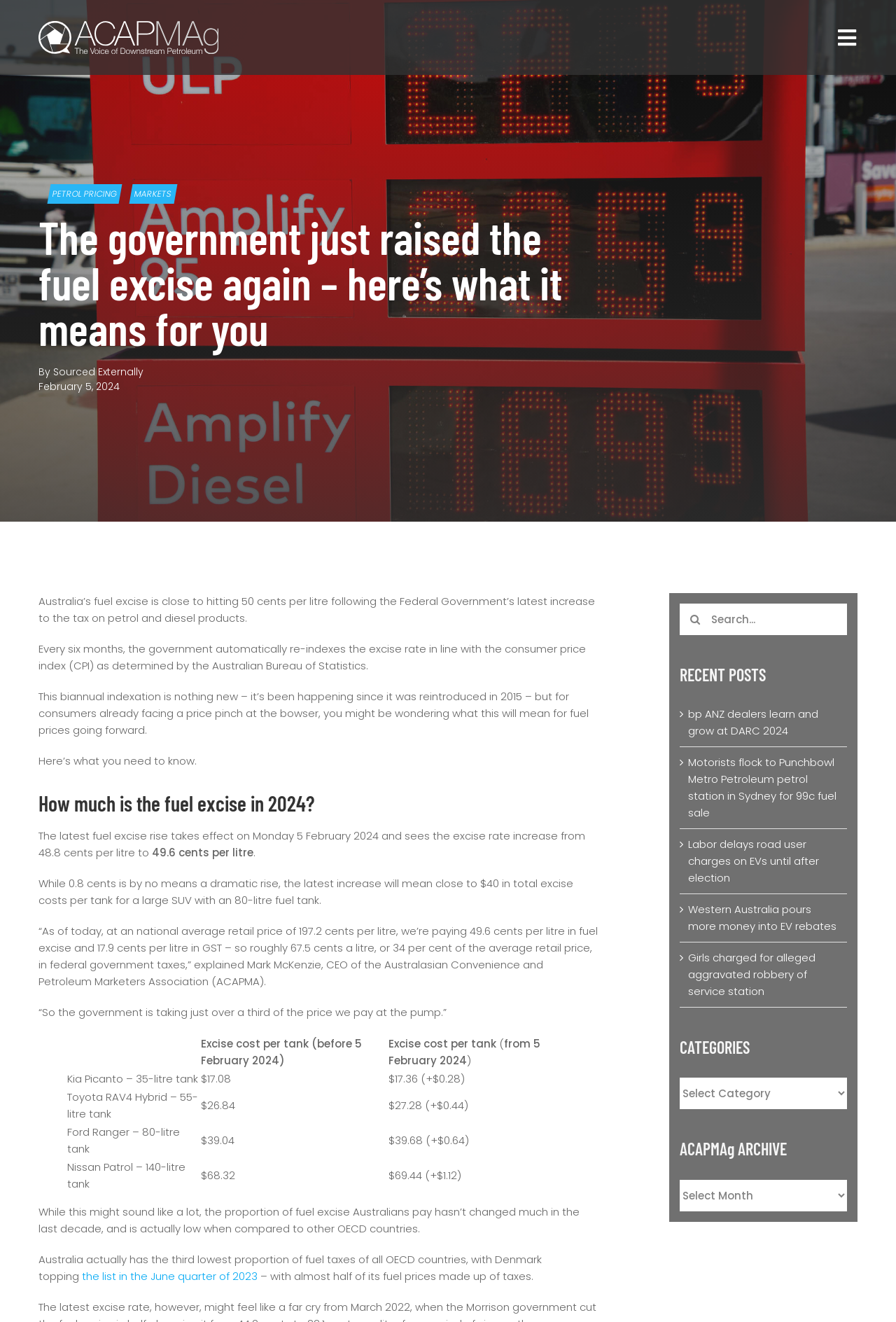Using the details from the image, please elaborate on the following question: What is the purpose of the government's biannual indexation of the excise rate?

The article explains that every six months, the government automatically re-indexes the excise rate in line with the consumer price index (CPI) as determined by the Australian Bureau of Statistics.